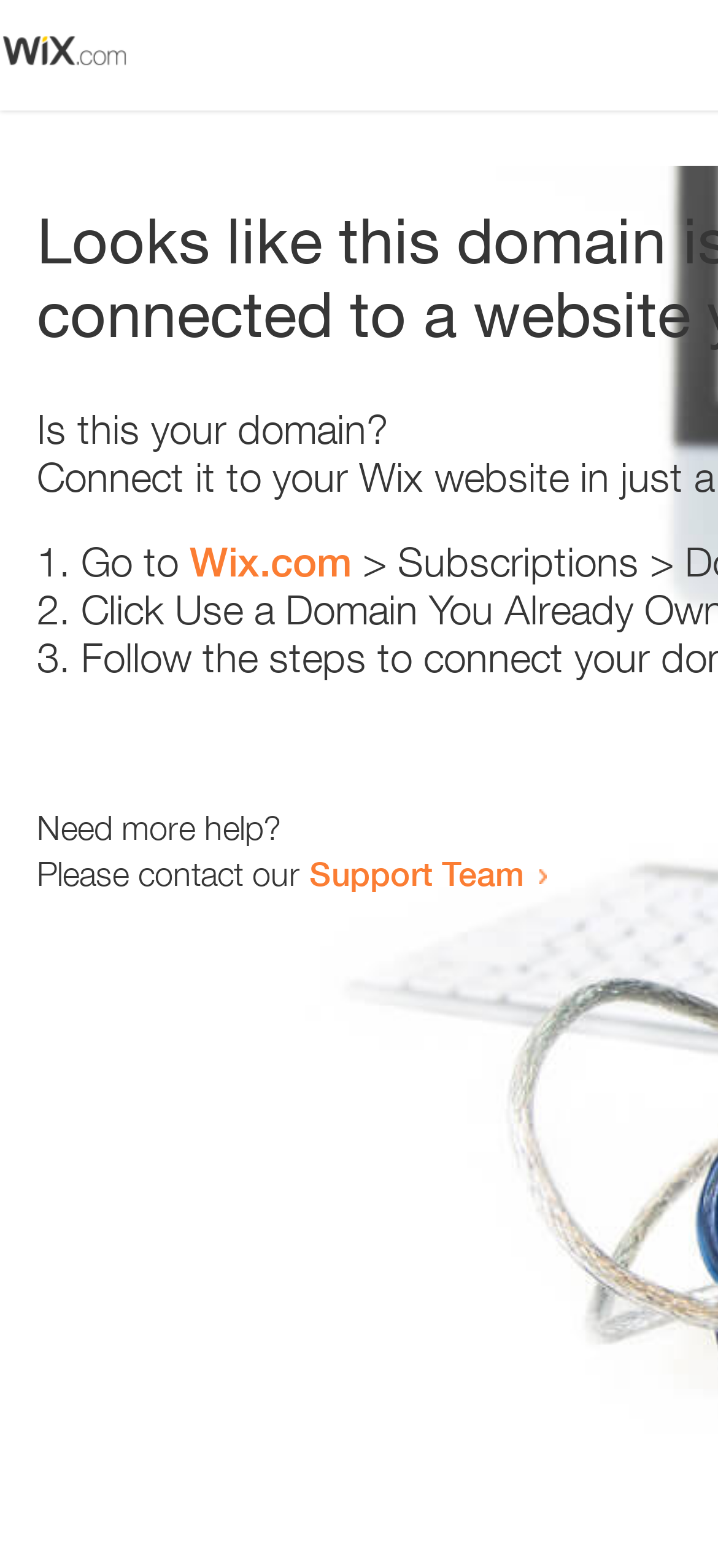Give a short answer using one word or phrase for the question:
How many text elements are present?

5